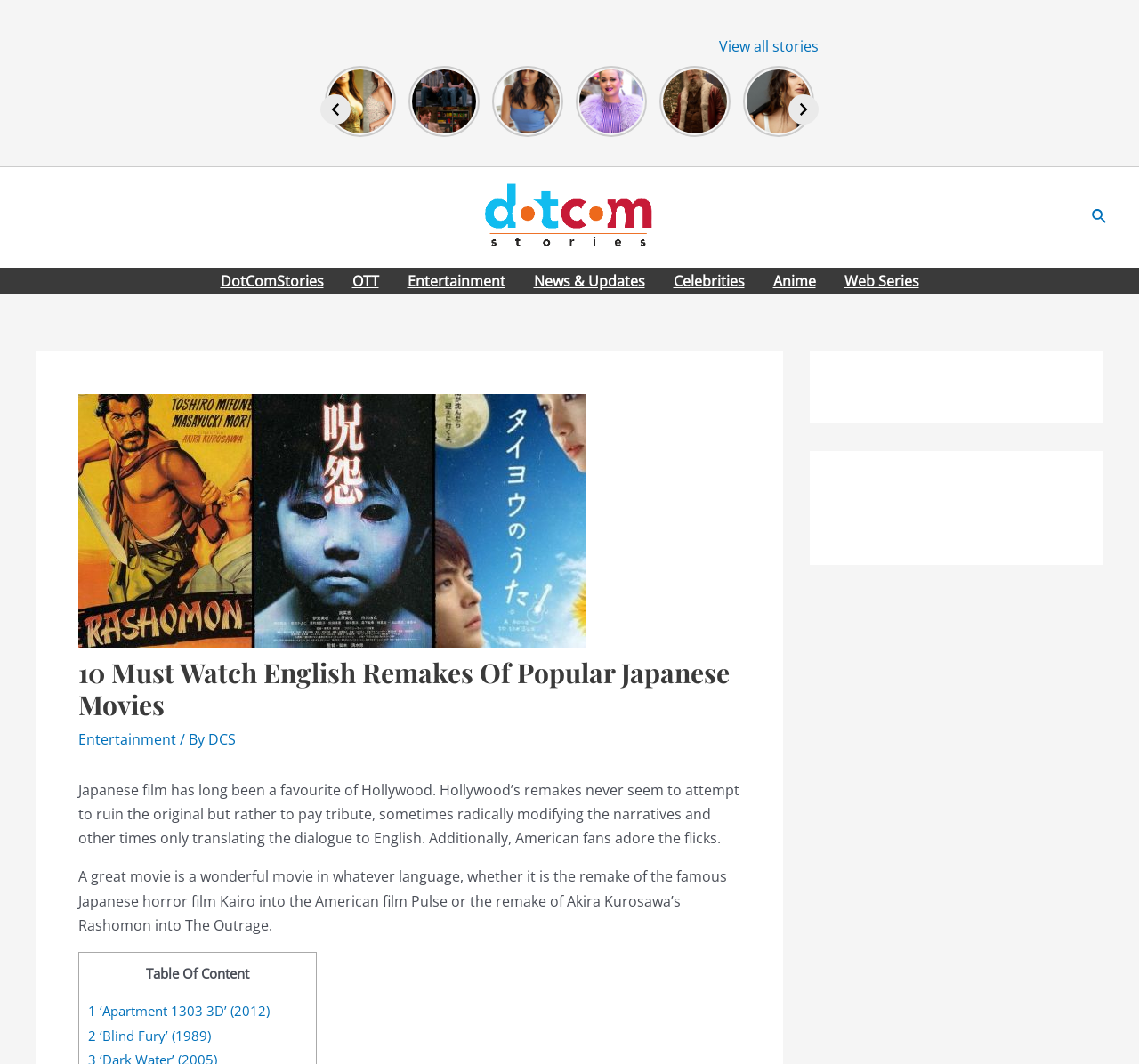Provide a brief response in the form of a single word or phrase:
How many images are there in the webpage?

13